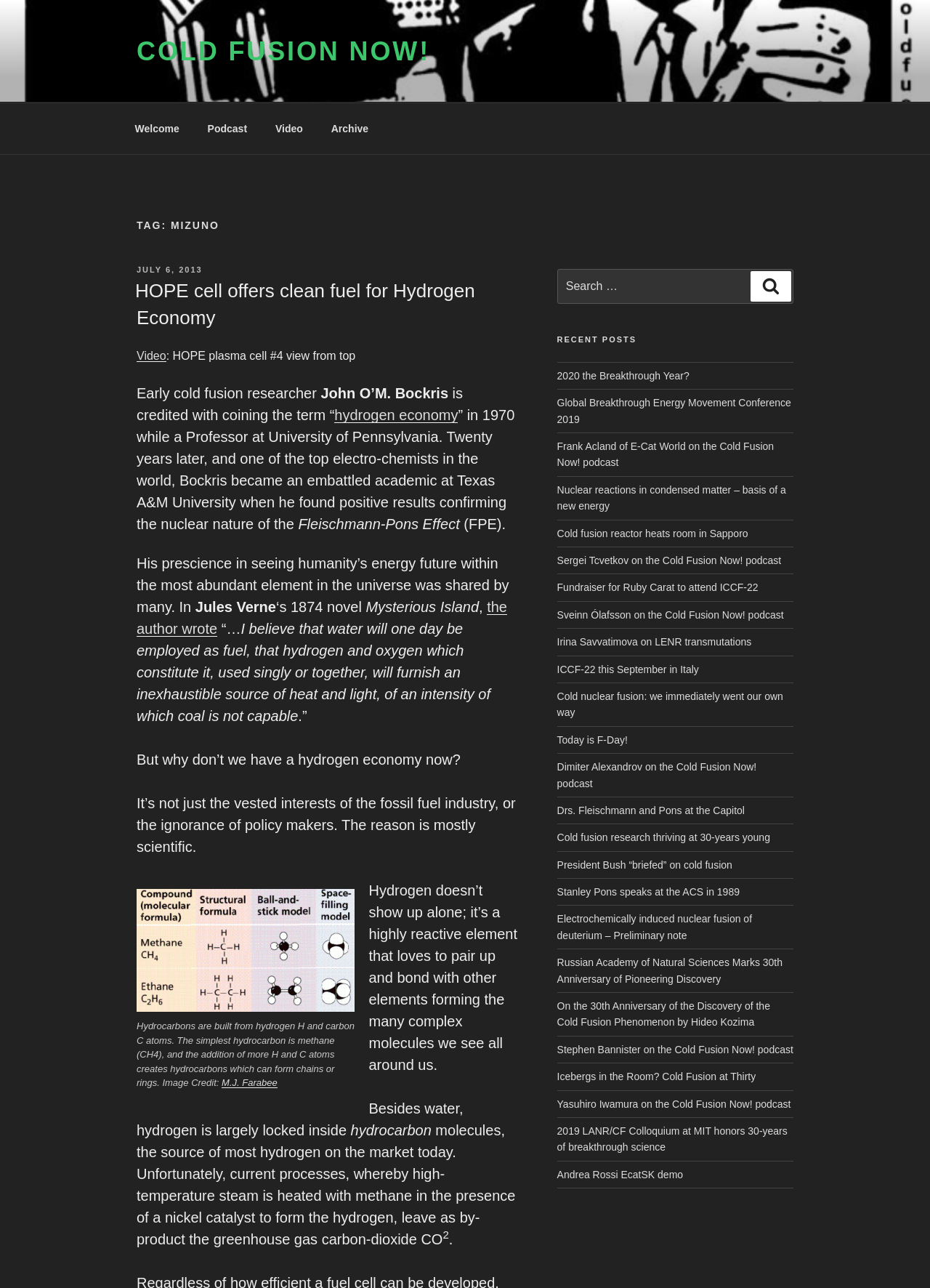Kindly determine the bounding box coordinates for the area that needs to be clicked to execute this instruction: "Click on the 'Welcome' link".

[0.131, 0.086, 0.206, 0.114]